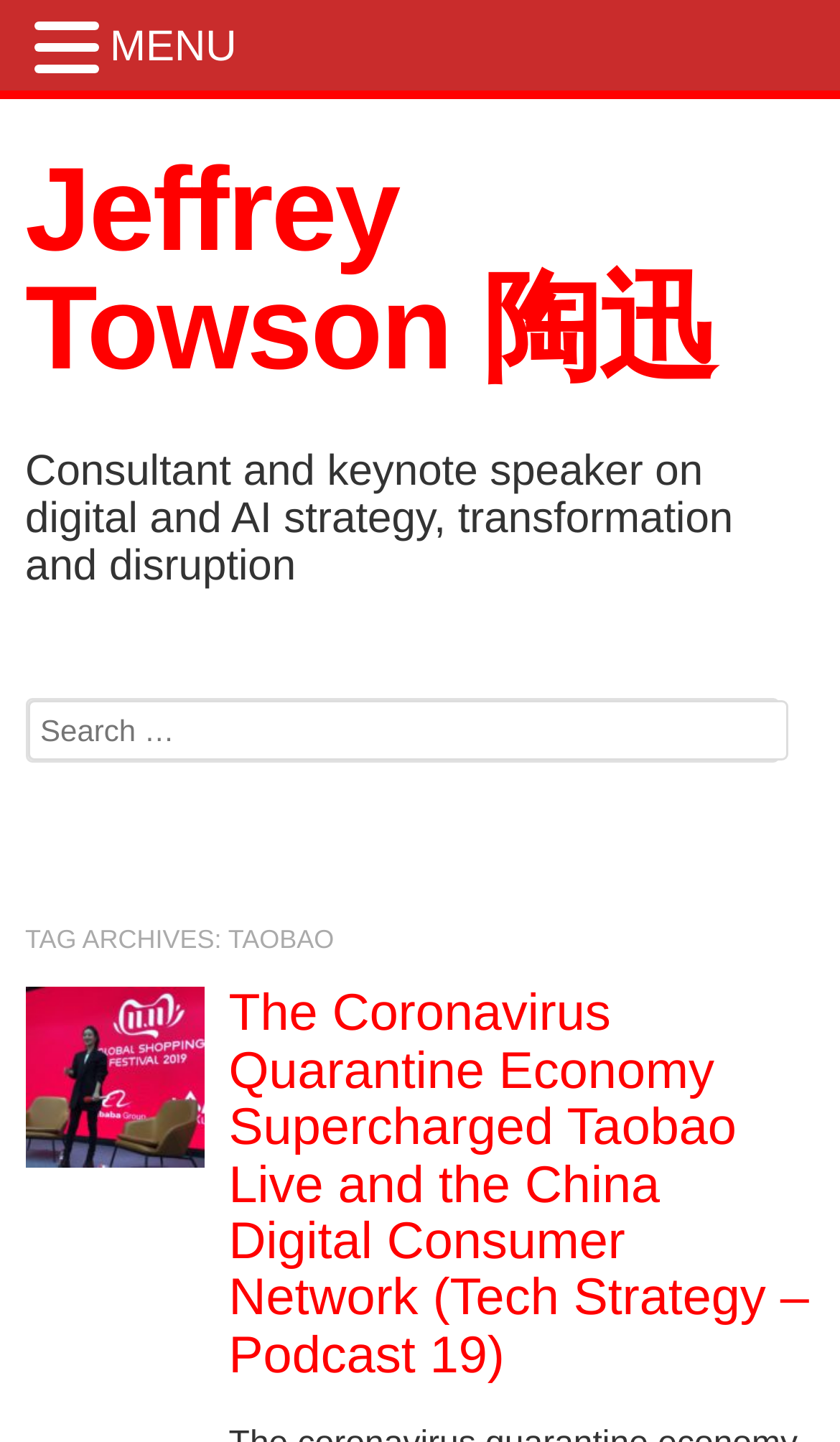Provide the bounding box coordinates of the HTML element this sentence describes: "Jeffrey Towson 陶迅". The bounding box coordinates consist of four float numbers between 0 and 1, i.e., [left, top, right, bottom].

[0.03, 0.099, 0.85, 0.273]